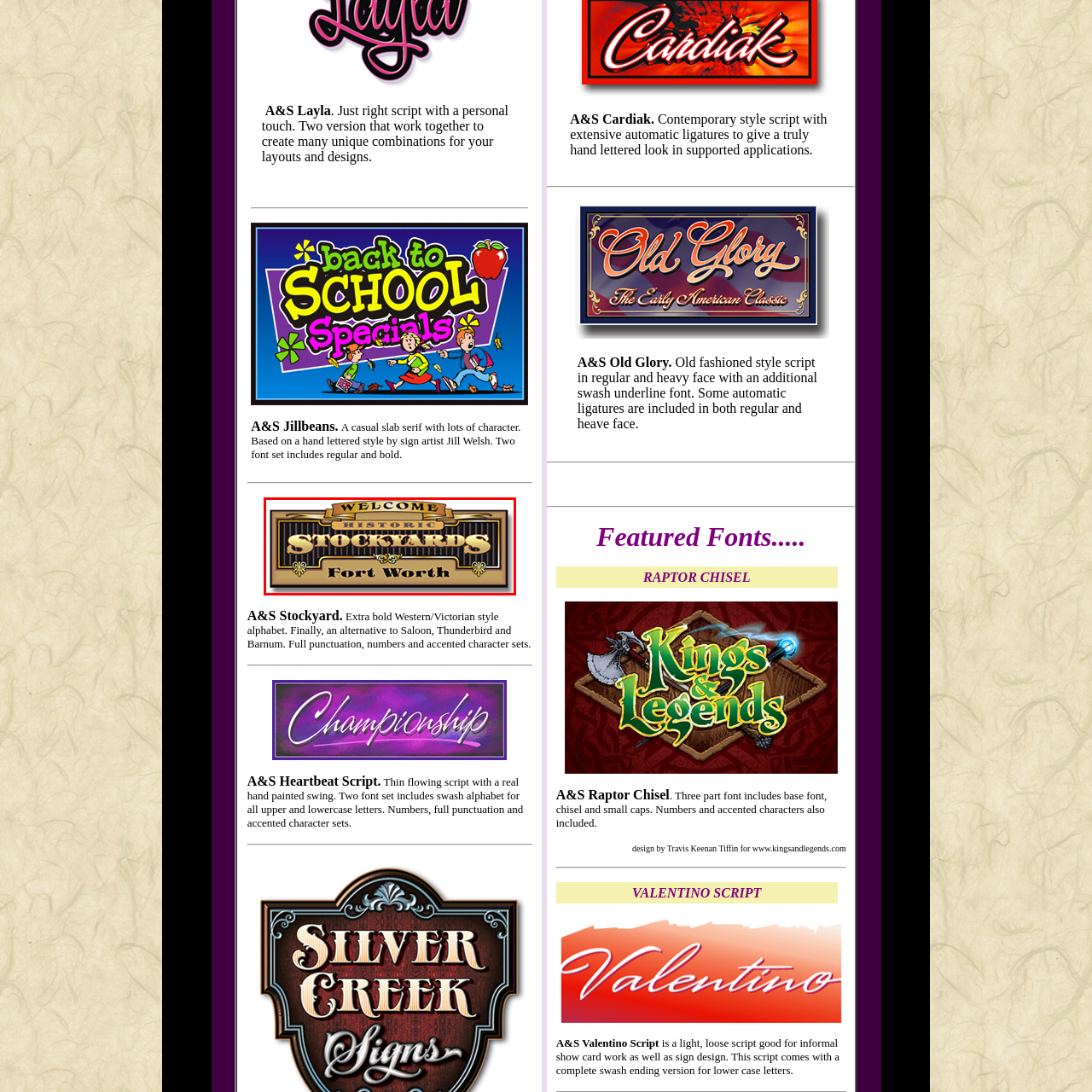What is the color scheme of the sign?
Examine the visual content inside the red box and reply with a single word or brief phrase that best answers the question.

Rich golds and bold blacks